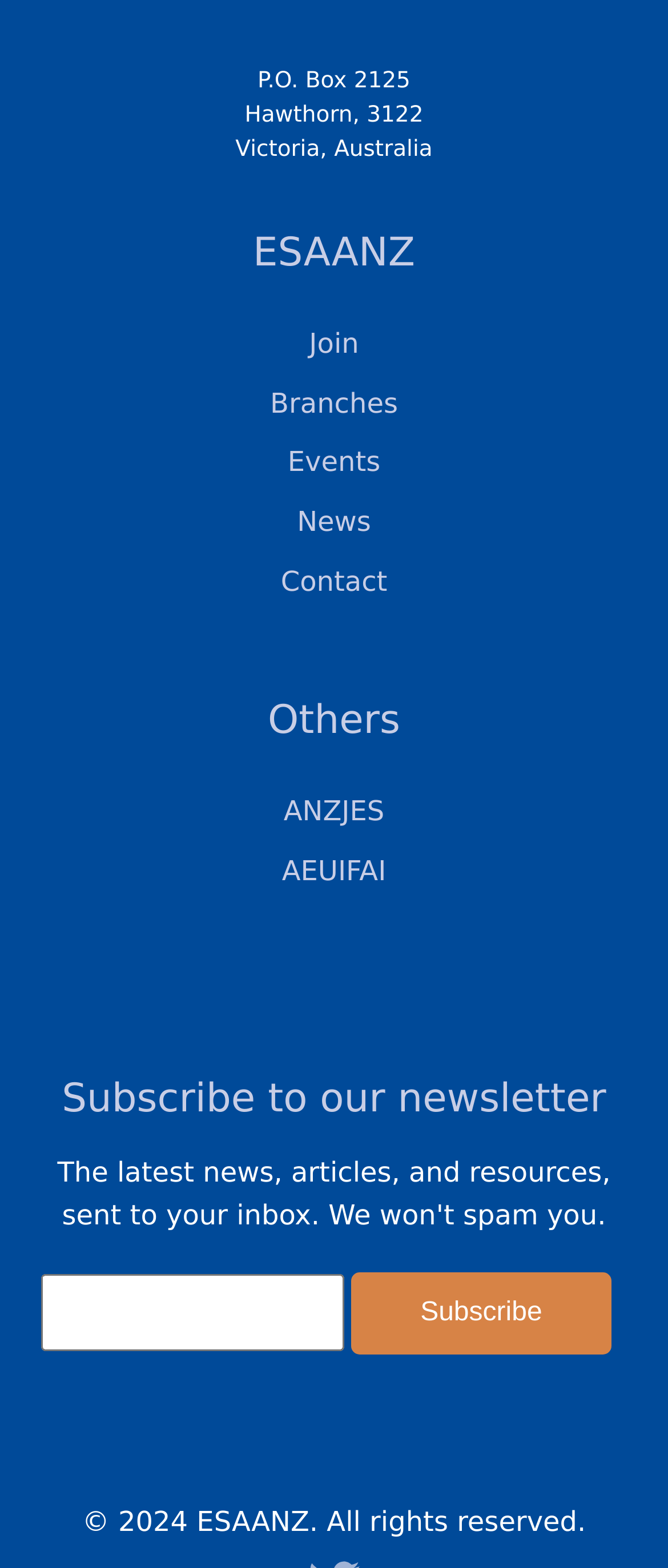Find the bounding box of the web element that fits this description: "aria-label="Email" name="email"".

[0.062, 0.813, 0.516, 0.862]